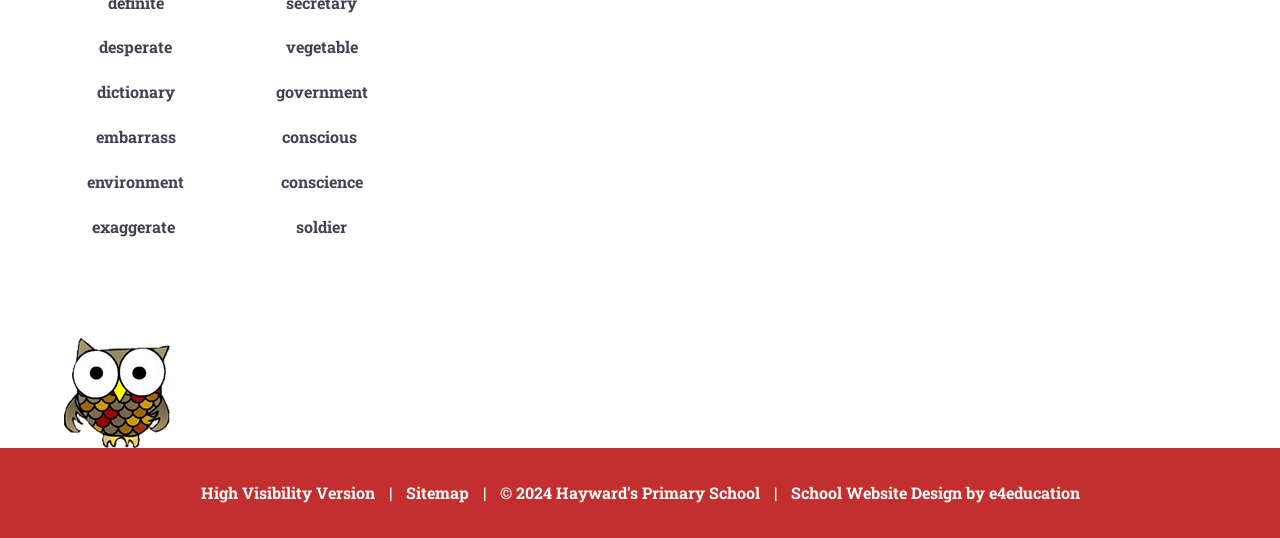Identify the bounding box coordinates for the UI element described by the following text: "High Visibility Version". Provide the coordinates as four float numbers between 0 and 1, in the format [left, top, right, bottom].

[0.157, 0.896, 0.293, 0.935]